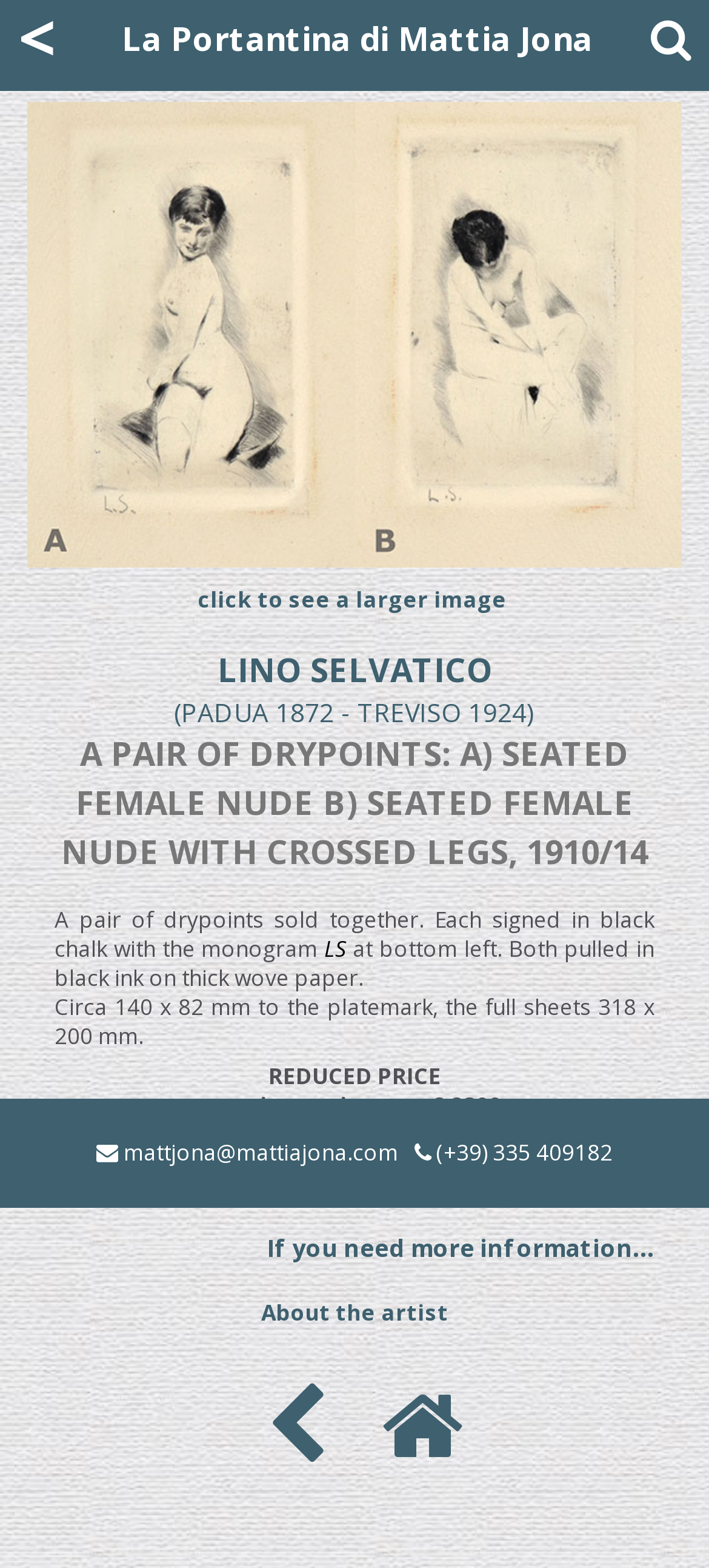Bounding box coordinates should be provided in the format (top-left x, top-left y, bottom-right x, bottom-right y) with all values between 0 and 1. Identify the bounding box for this UI element: mattjona@mattiajona.com

[0.174, 0.725, 0.562, 0.745]